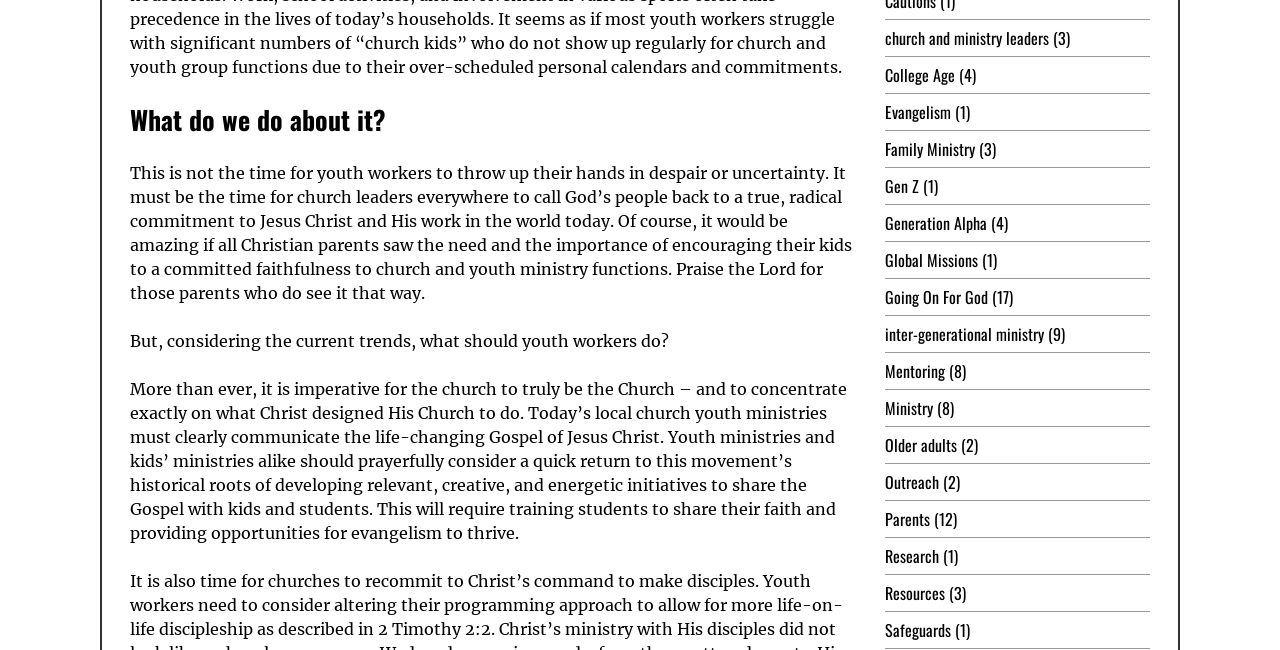What is the role of the church in youth ministry?
Kindly answer the question with as much detail as you can.

The webpage emphasizes that the church must truly be the Church, implying that the church has a crucial role to play in youth ministry, which involves concentrating on what Christ designed His Church to do, such as communicating the Gospel and developing initiatives to share it with kids and students.